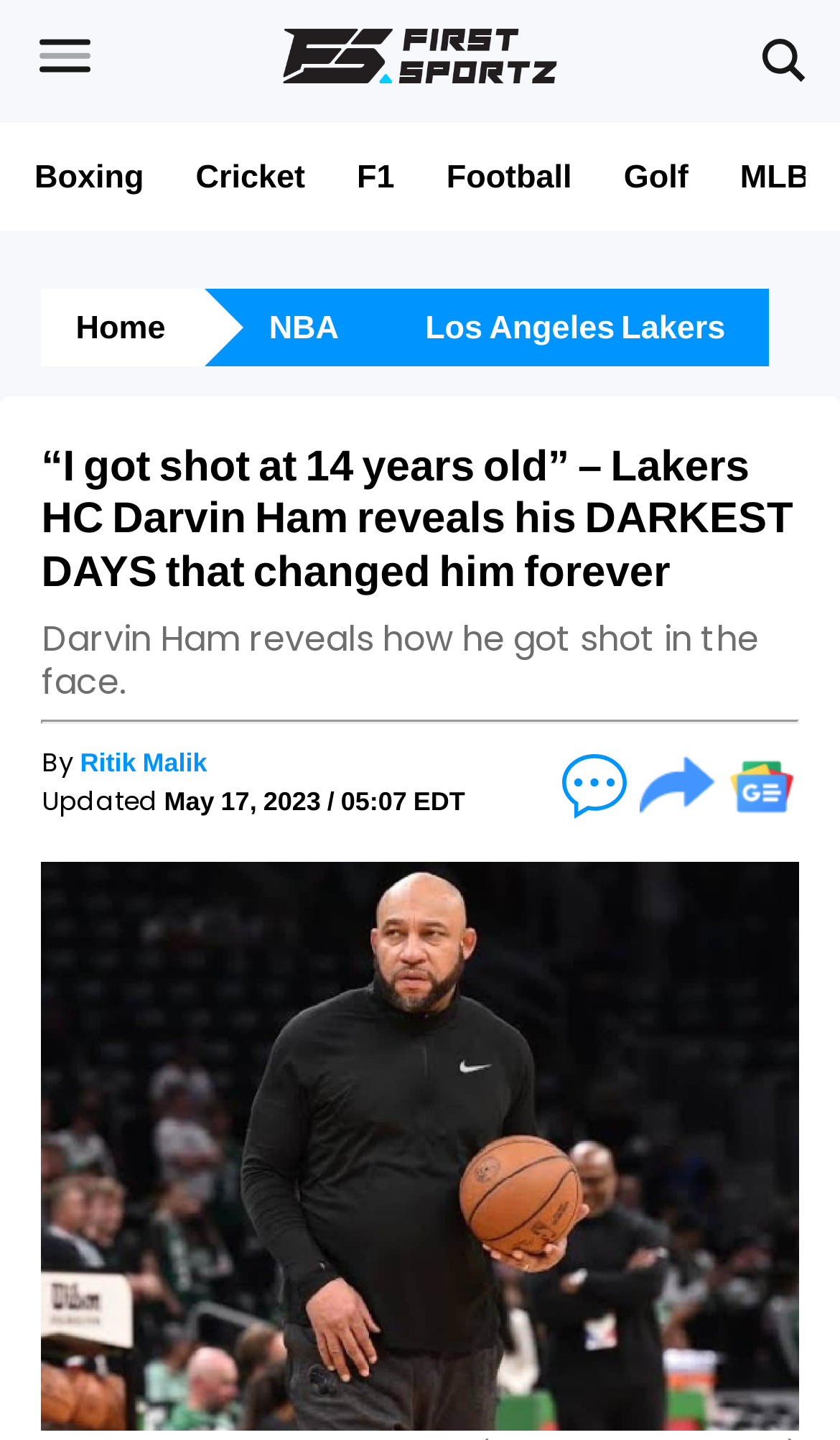Answer the following in one word or a short phrase: 
How many links are present in the top navigation bar?

7